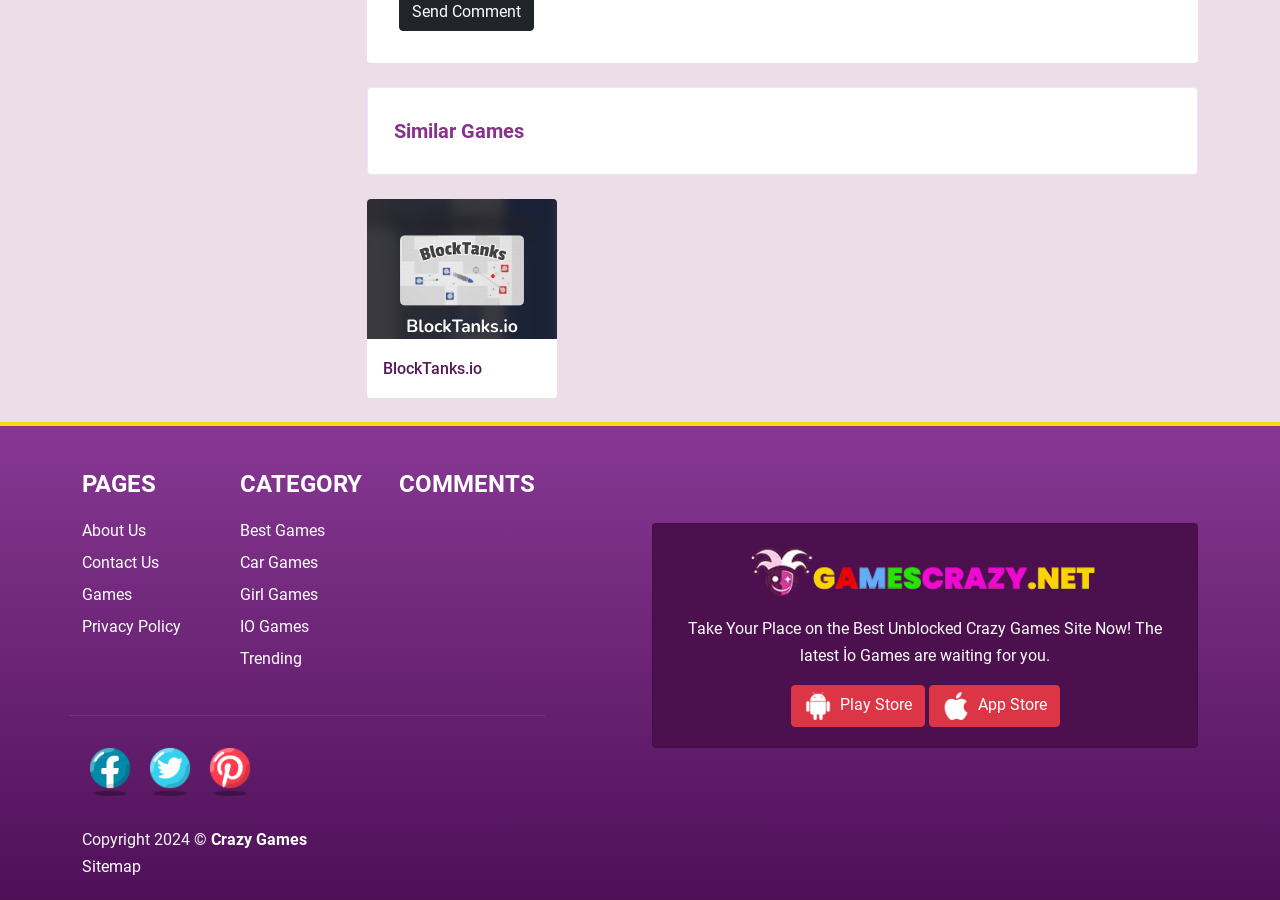Locate the bounding box coordinates of the segment that needs to be clicked to meet this instruction: "Browse 'IO Games'".

[0.188, 0.685, 0.242, 0.706]